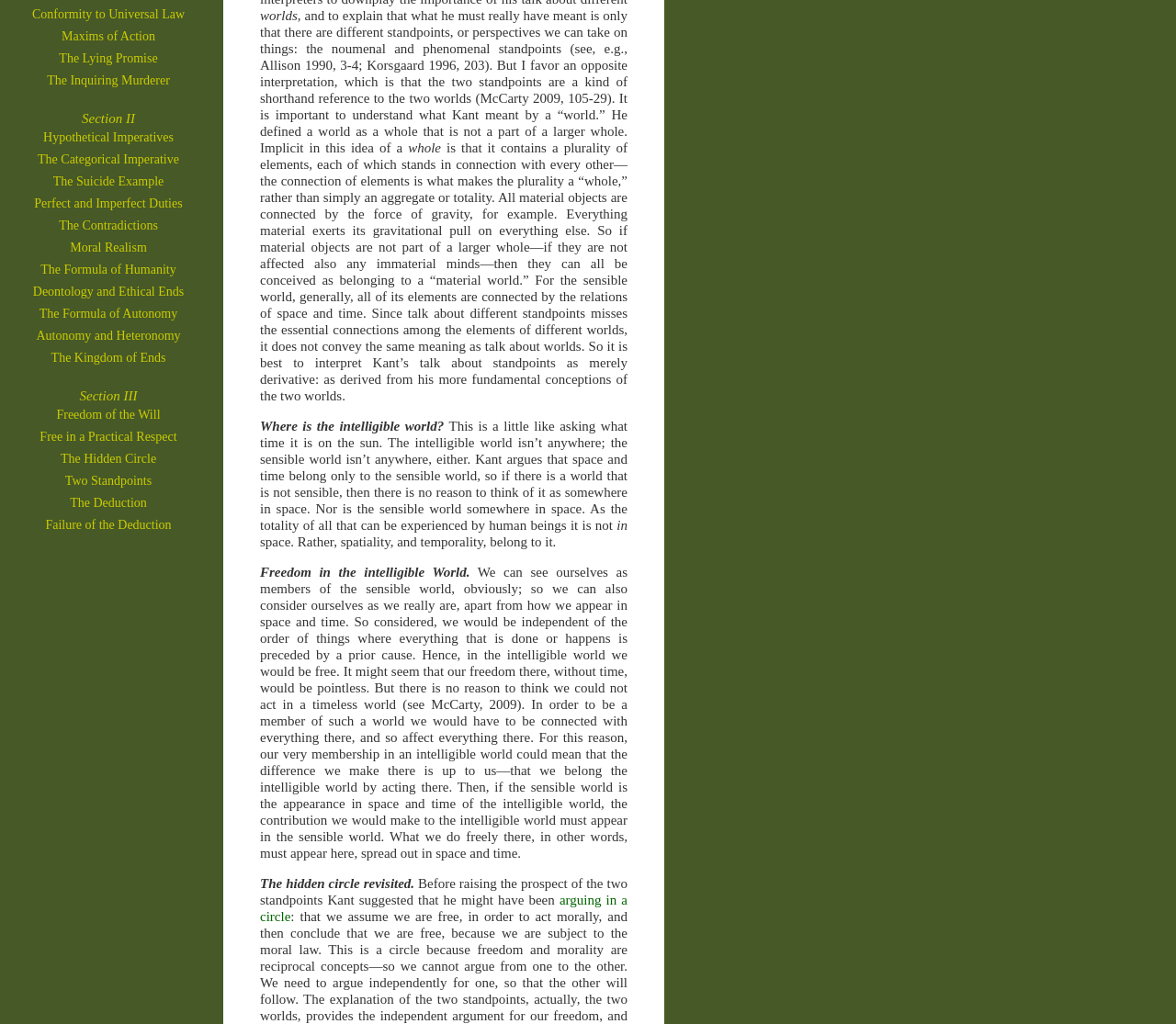Refer to the element description Deontology and Ethical Ends and identify the corresponding bounding box in the screenshot. Format the coordinates as (top-left x, top-left y, bottom-right x, bottom-right y) with values in the range of 0 to 1.

[0.028, 0.278, 0.156, 0.291]